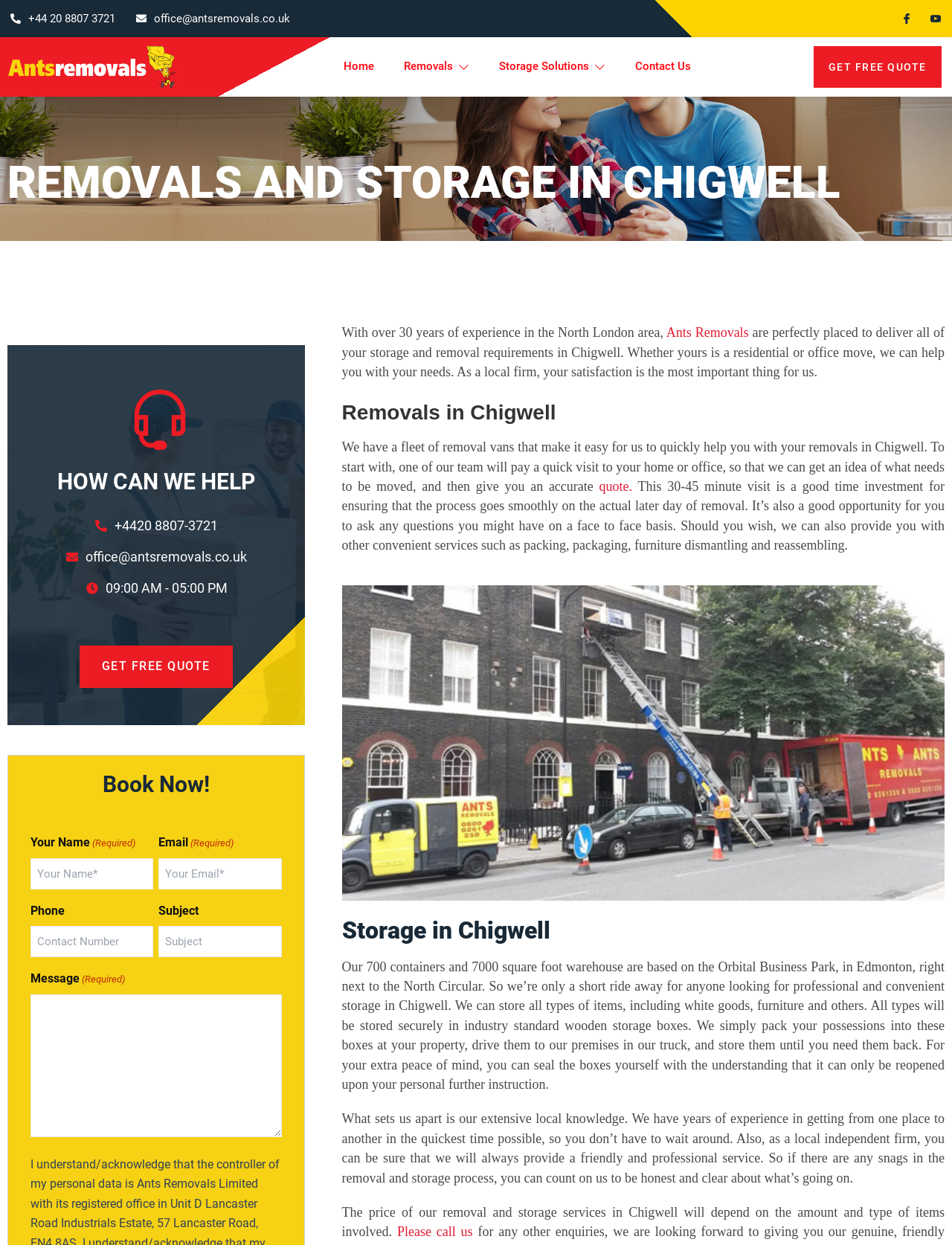Identify the coordinates of the bounding box for the element that must be clicked to accomplish the instruction: "Get a free quote".

[0.854, 0.037, 0.989, 0.07]